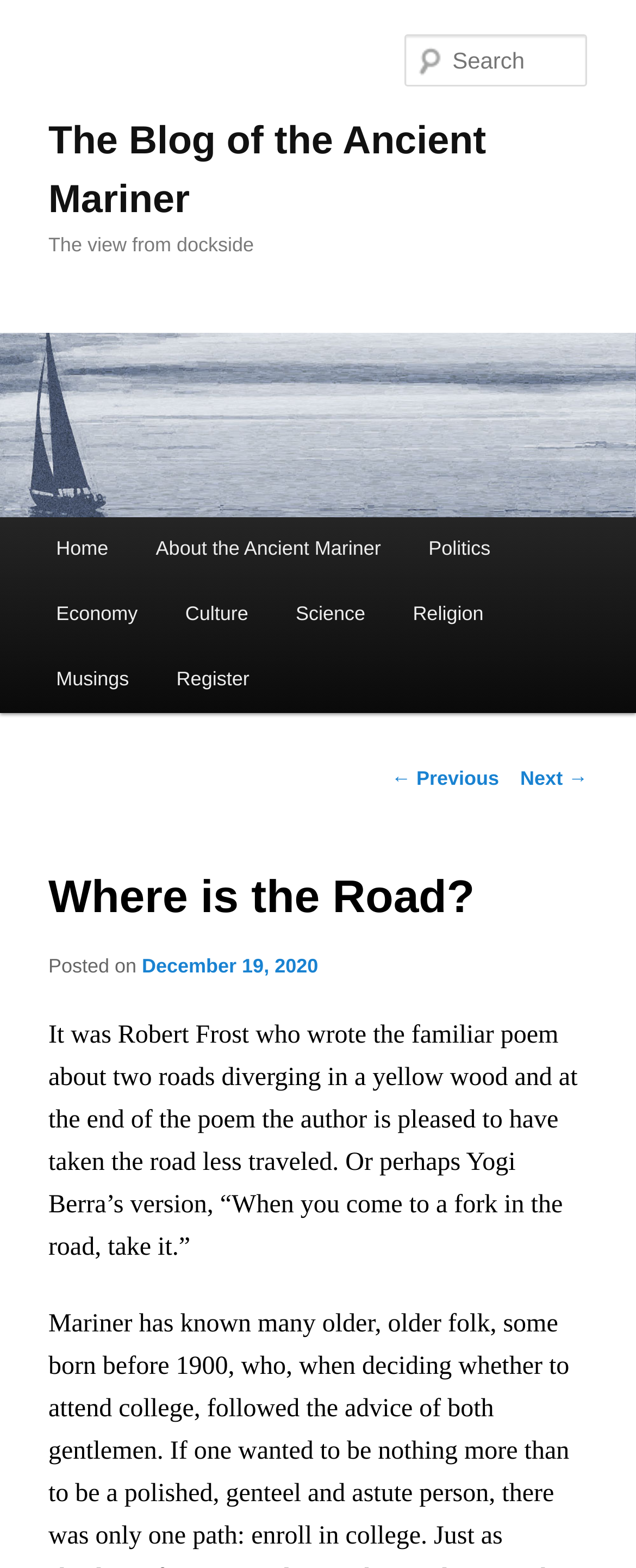How many links are in the main menu?
Using the information from the image, provide a comprehensive answer to the question.

The main menu is located below the header section and contains 9 links, namely 'Home', 'About the Ancient Mariner', 'Politics', 'Economy', 'Culture', 'Science', 'Religion', 'Musings', and 'Register'.